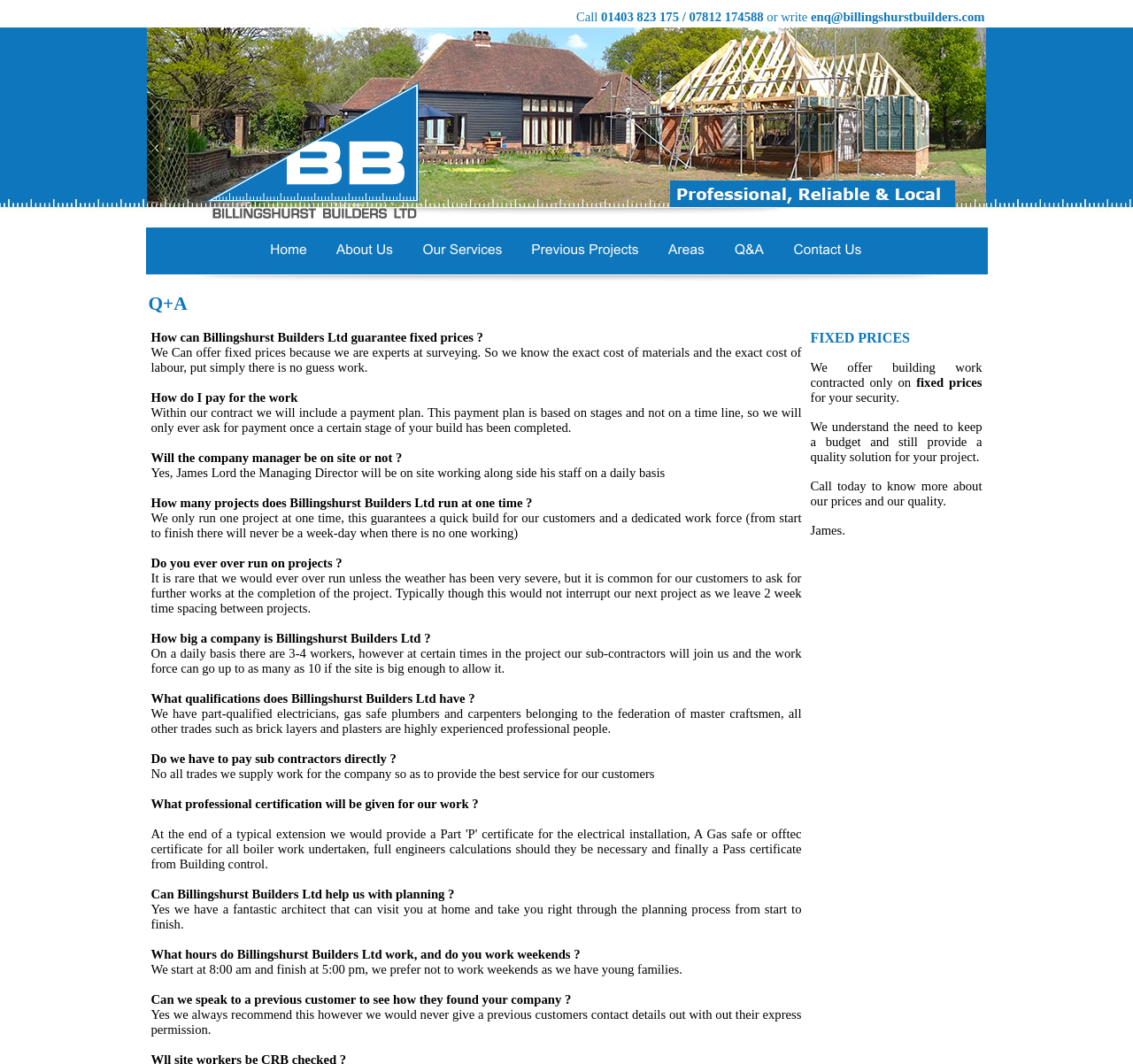Please find the bounding box coordinates of the section that needs to be clicked to achieve this instruction: "Call the phone number 01403 823 175".

[0.13, 0.008, 0.87, 0.024]